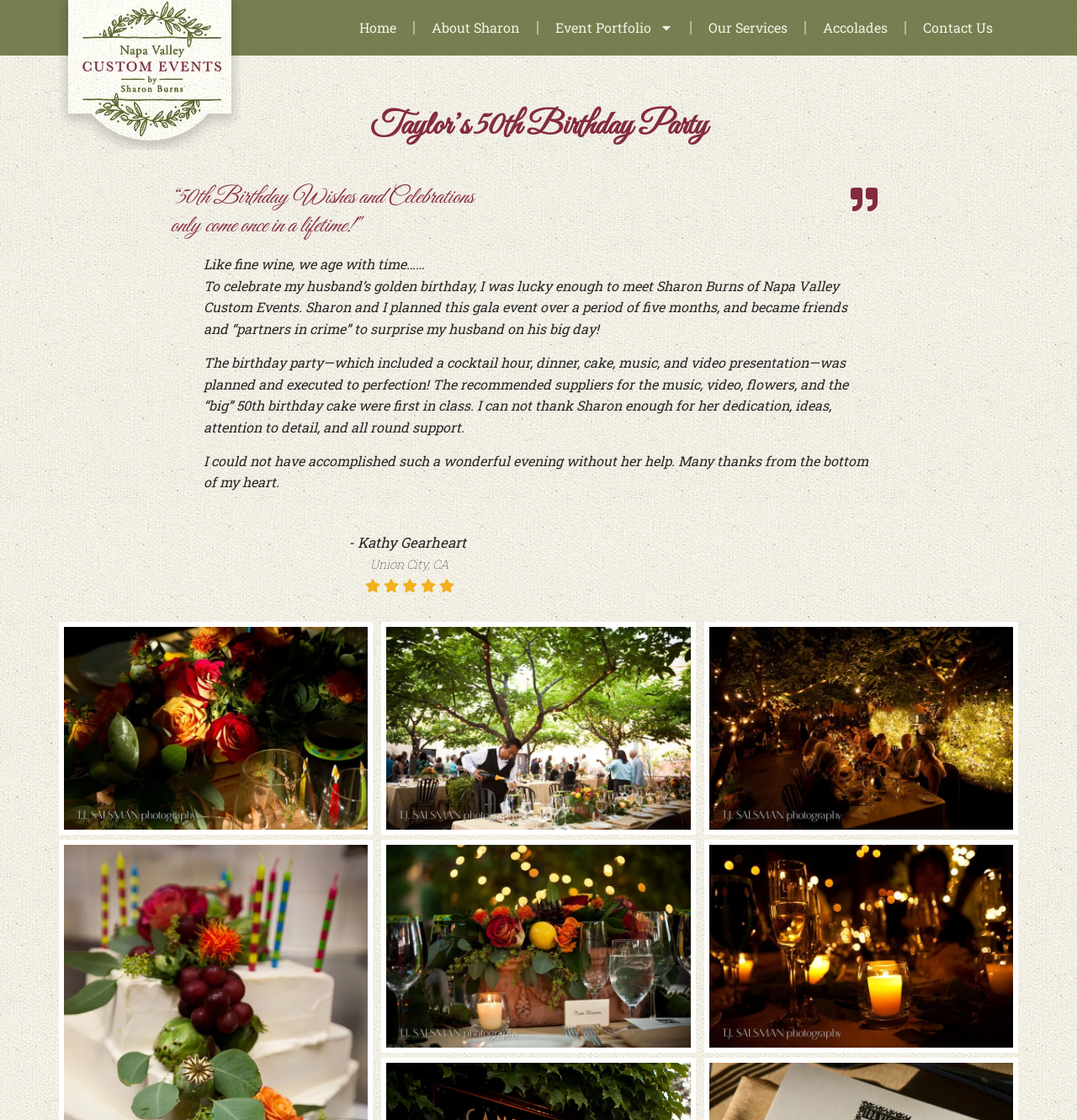What is the headline of the webpage?

Taylor’s 50th Birthday Party